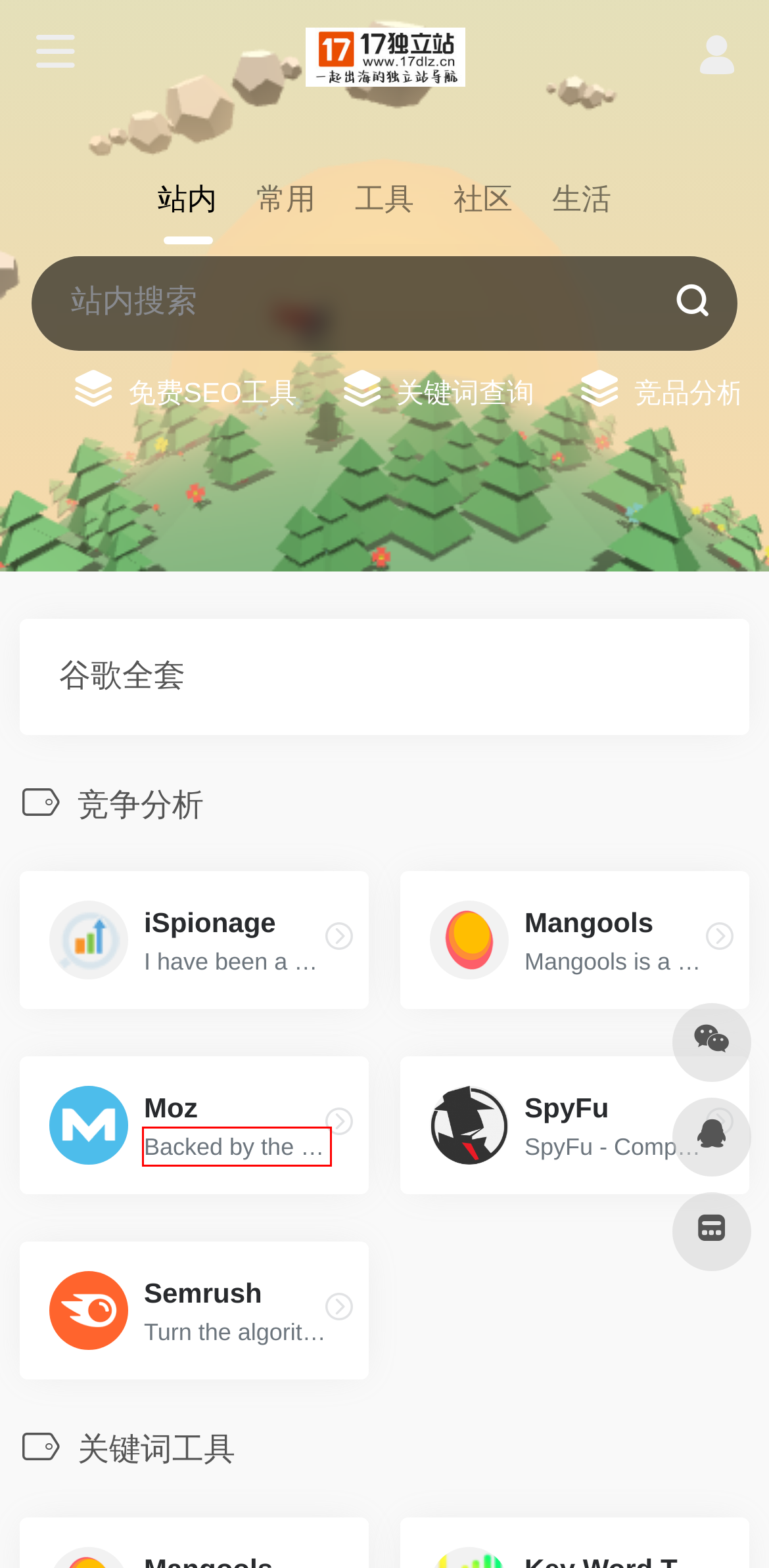Using the provided webpage screenshot, recognize the text content in the area marked by the red bounding box.

Backed by the largest community of SEOs on the planet, Moz builds tools that make SEO, inbound marketing, link building, and content marketing easy. Start your free 30-day trial today!